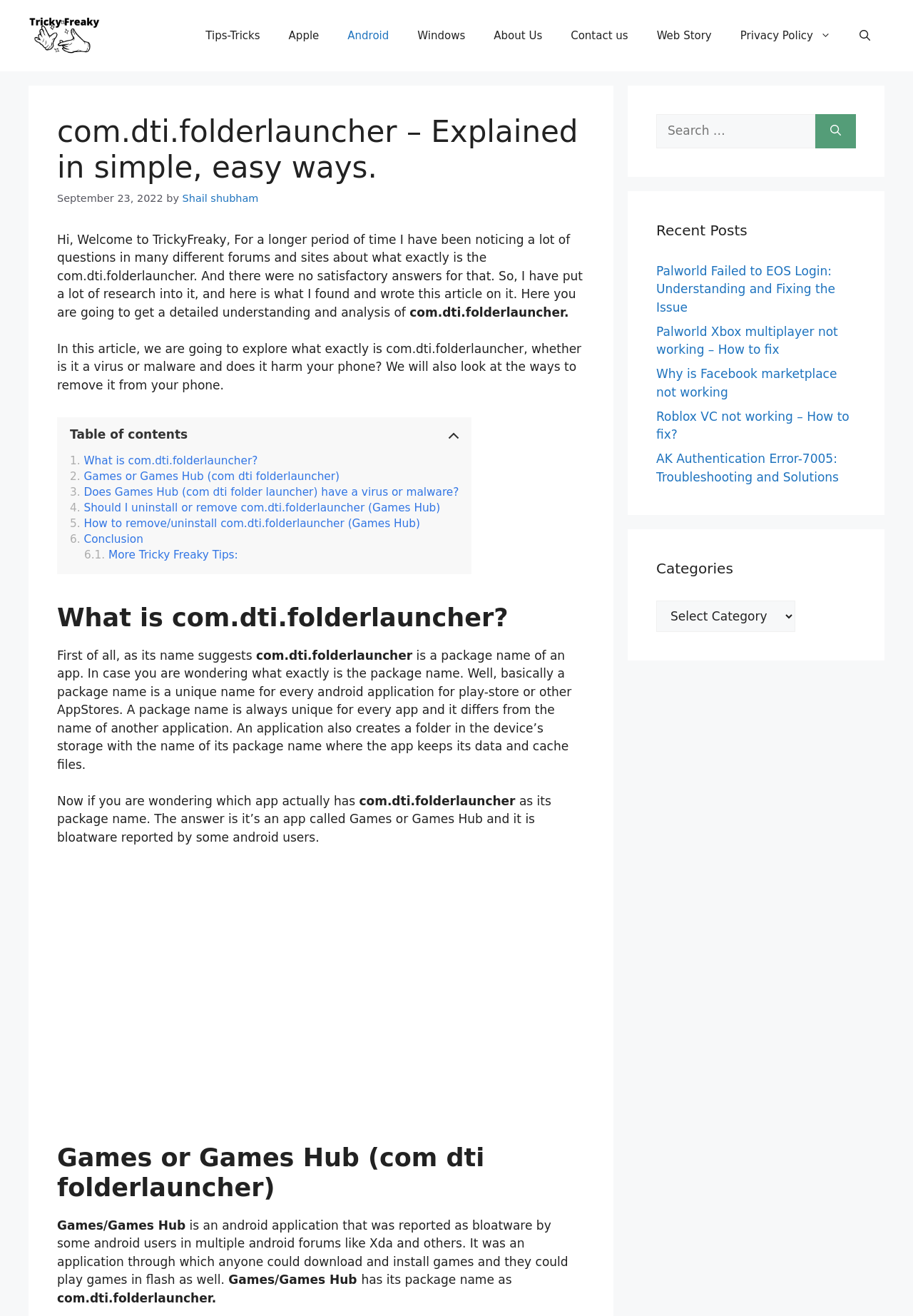Pinpoint the bounding box coordinates of the element to be clicked to execute the instruction: "Go to the 'About Us' page".

[0.525, 0.011, 0.61, 0.043]